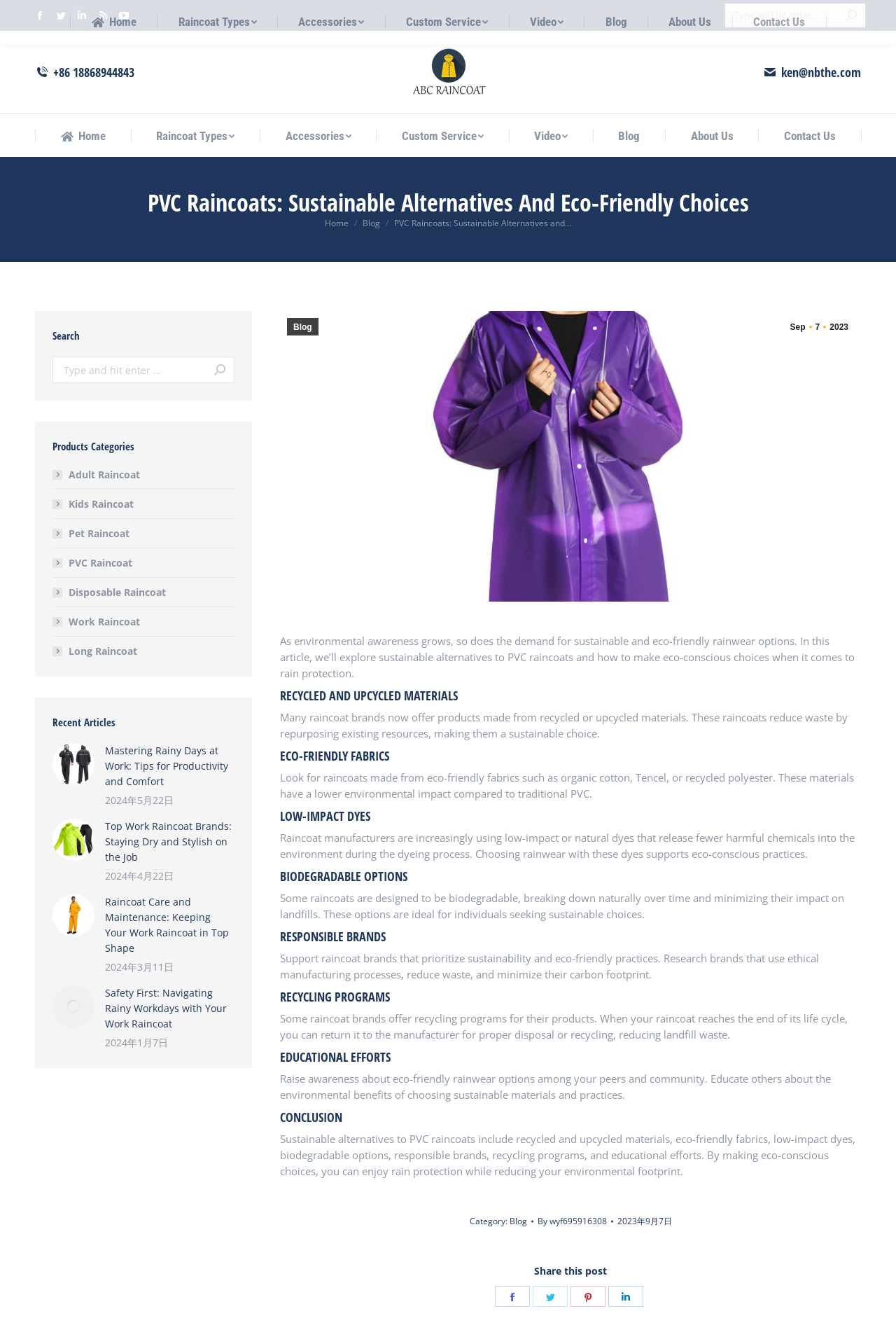Generate a thorough description of the webpage.

This webpage is about sustainable and eco-friendly rainwear options, specifically exploring alternatives to PVC raincoats. At the top, there are social media links to Facebook, Twitter, LinkedIn, RSS, and YouTube. Next to these links, there is a search bar with a magnifying glass icon. 

Below the search bar, there is a horizontal menu bar with options like Home, Raincoat Types, Accessories, Custom Service, Video, Blog, About Us, and Contact Us. 

The main content of the webpage is an article titled "PVC Raincoats: Sustainable Alternatives and Eco-Friendly Choices." The article is divided into sections, each with a heading, such as "Recycled and Upcycled Materials," "Eco-Friendly Fabrics," "Low-Impact Dyes," "Biodegradable Options," "Responsible Brands," "Recycling Programs," and "Educational Efforts." Each section provides information on how to make eco-conscious choices when it comes to rain protection.

On the right side of the webpage, there are several sections, including a "You are here" section showing the current page's location, a "Recent Articles" section with a list of article titles and dates, and a "Products Categories" section with links to different types of raincoats, such as adult, kids, pet, PVC, disposable, work, and long raincoats.

At the bottom of the webpage, there is a section with links to share the post on social media platforms like Facebook, Twitter, Pinterest, and LinkedIn.